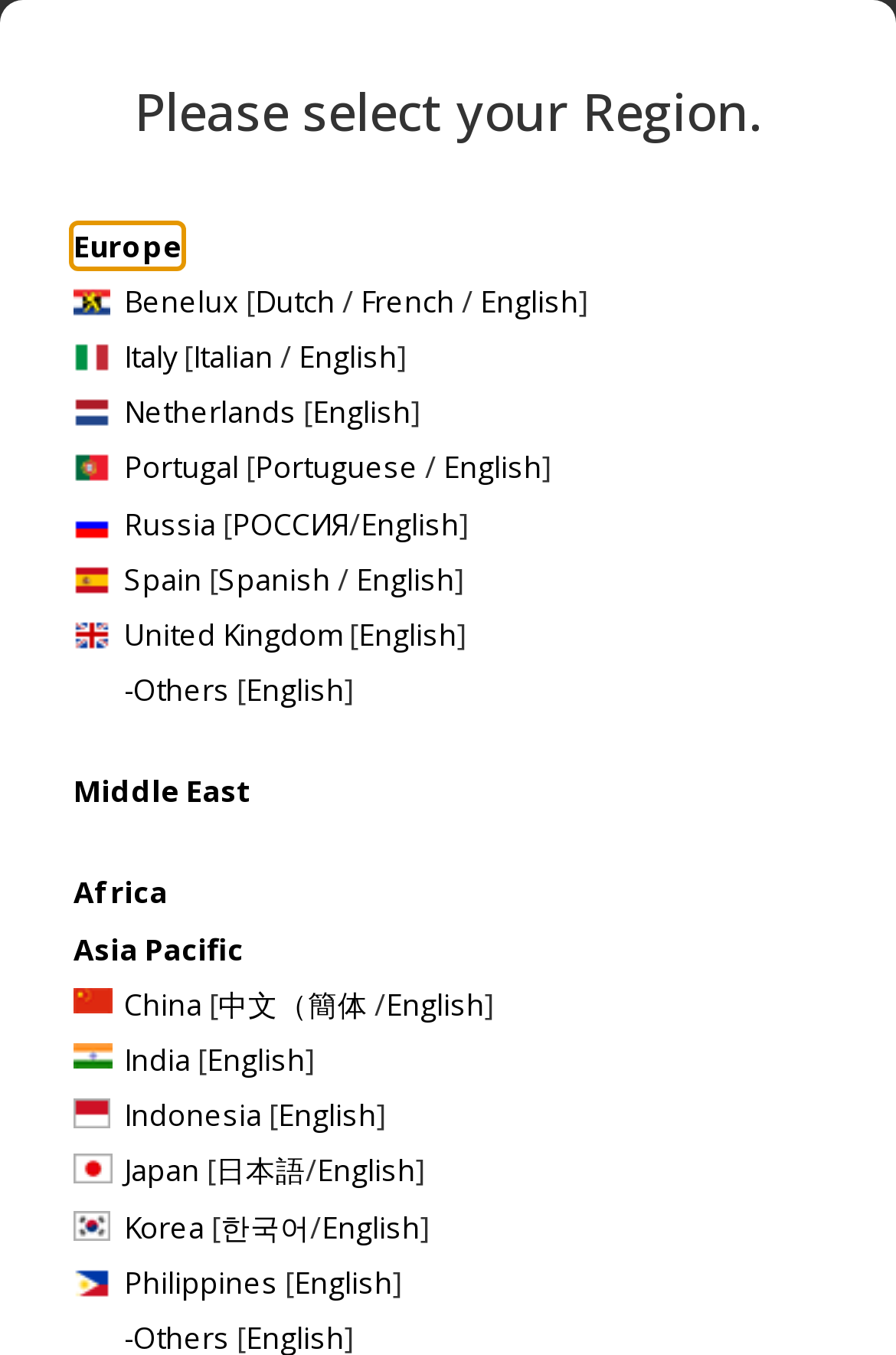Identify the bounding box coordinates of the clickable section necessary to follow the following instruction: "Read the news from October 1, 2020". The coordinates should be presented as four float numbers from 0 to 1, i.e., [left, top, right, bottom].

[0.164, 0.435, 0.328, 0.472]